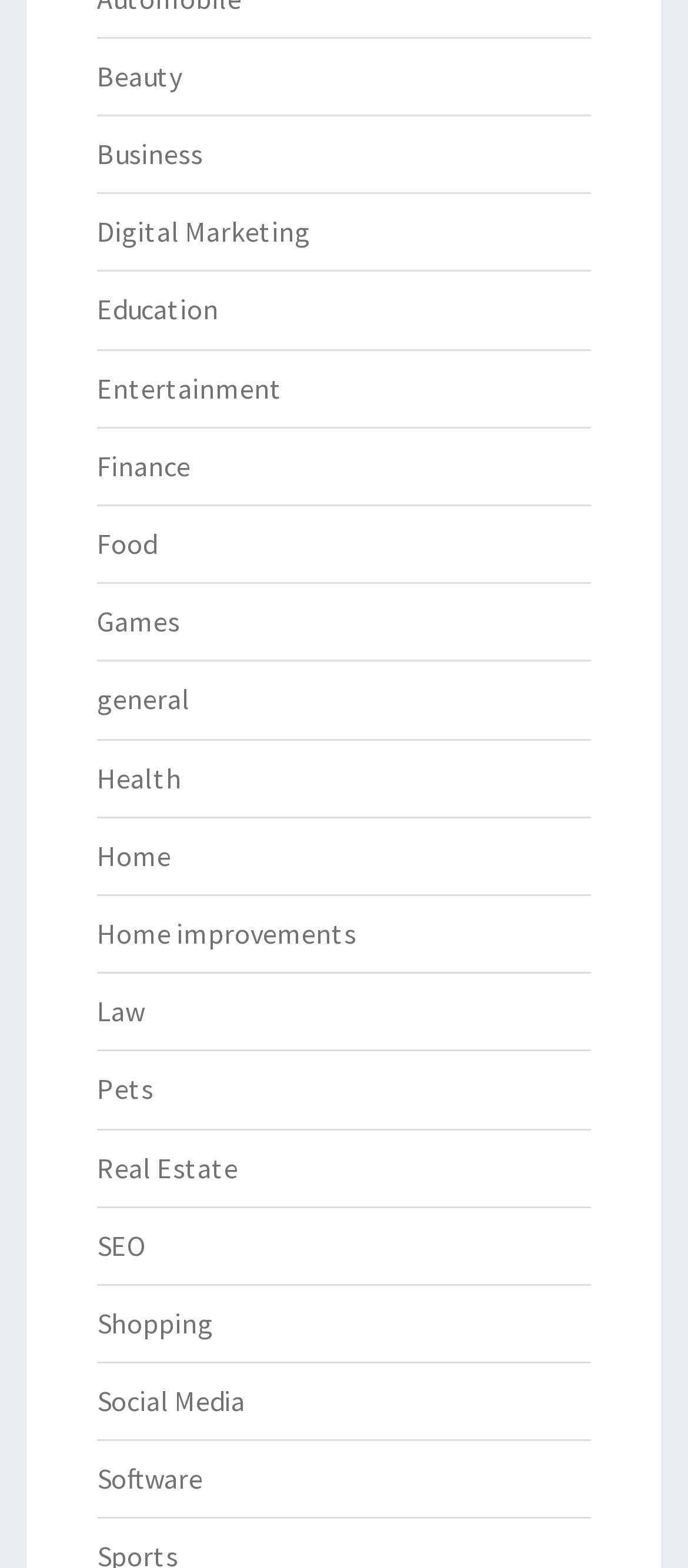Is there a category for Health?
Can you provide an in-depth and detailed response to the question?

Upon reviewing the links on the webpage, I find that there is a category specifically dedicated to Health, which is located near the middle of the list.